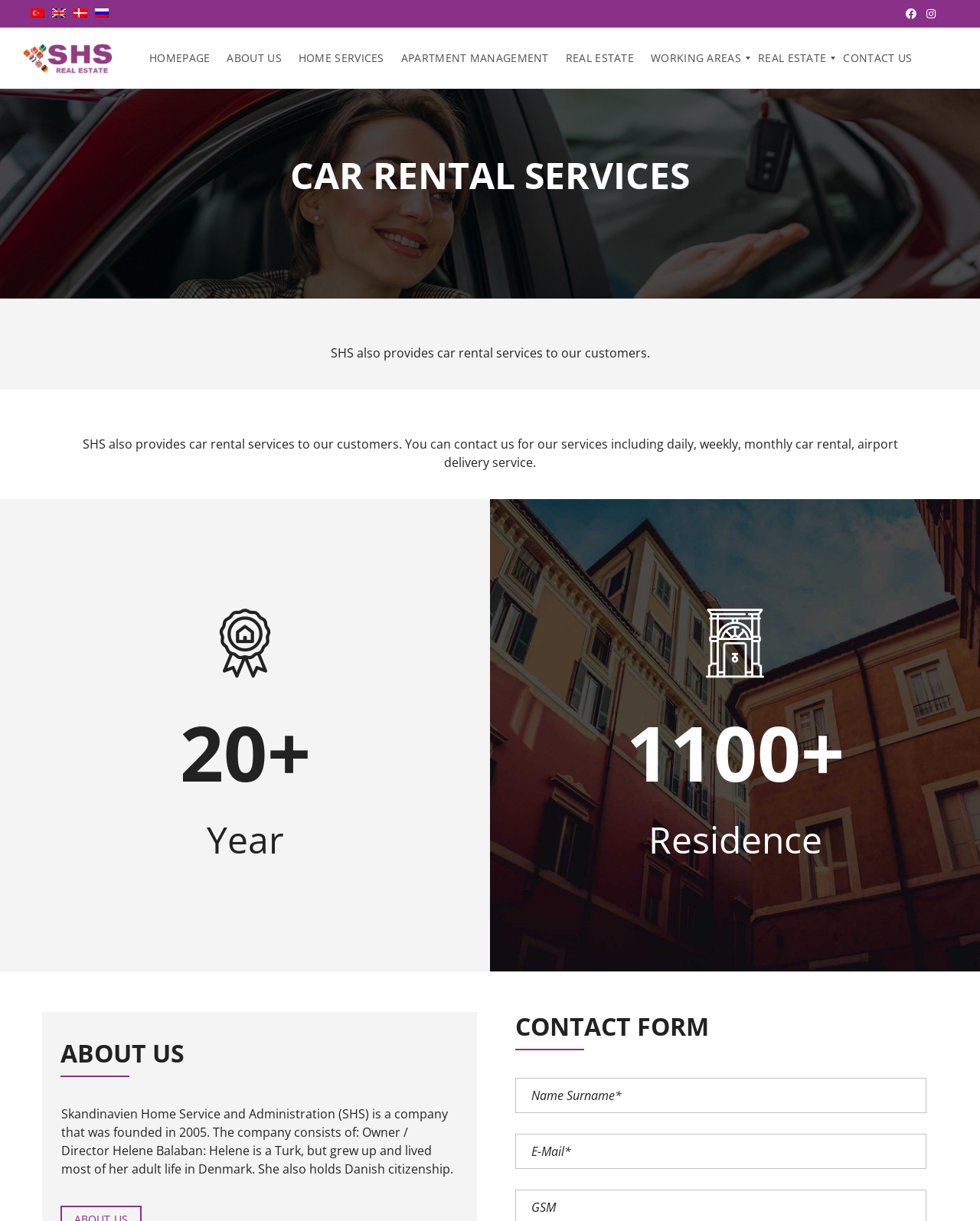Bounding box coordinates are specified in the format (top-left x, top-left y, bottom-right x, bottom-right y). All values are floating point numbers bounded between 0 and 1. Please provide the bounding box coordinate of the region this sentence describes: UA

None